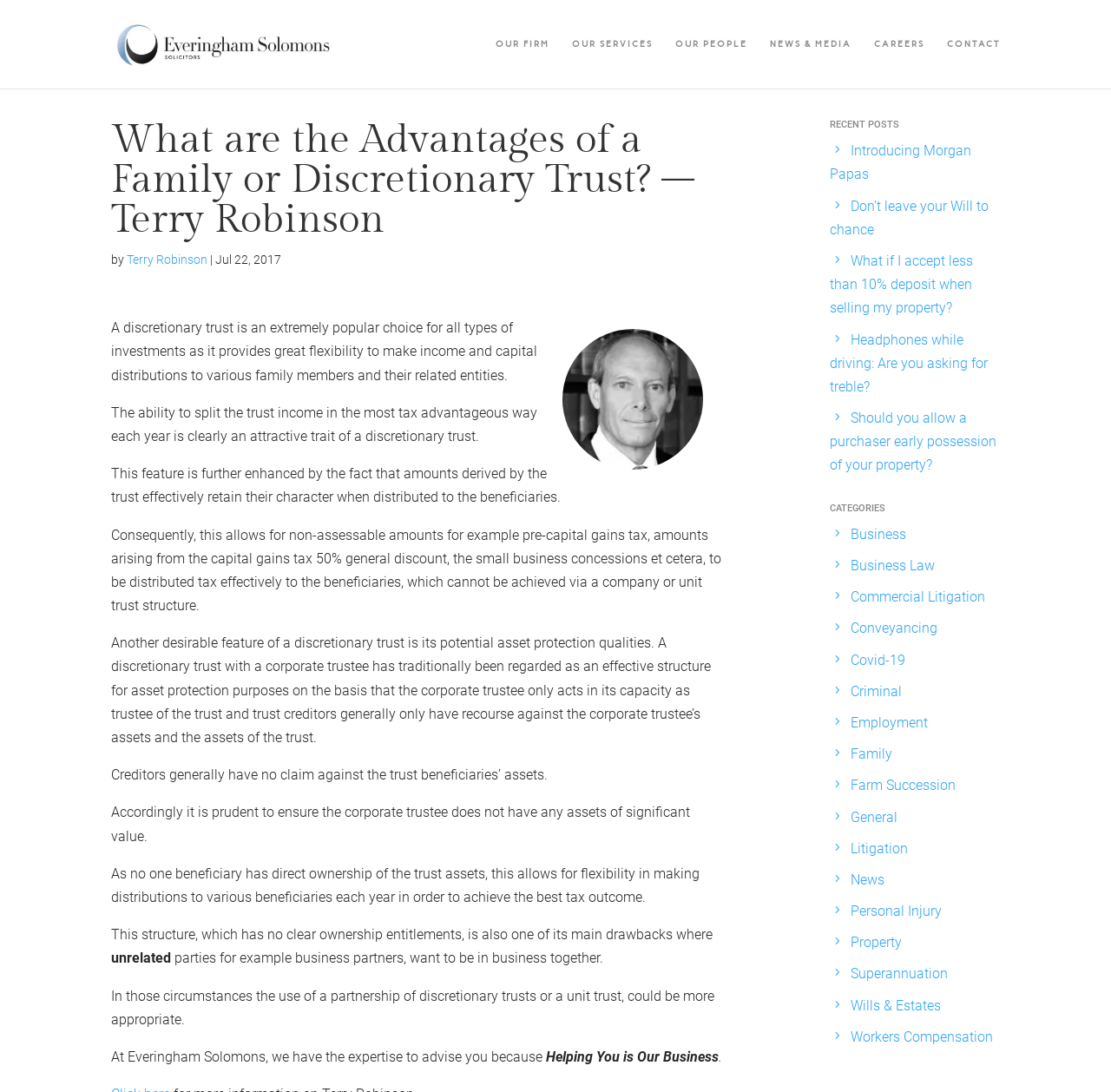Use a single word or phrase to answer this question: 
How many recent posts are listed?

5